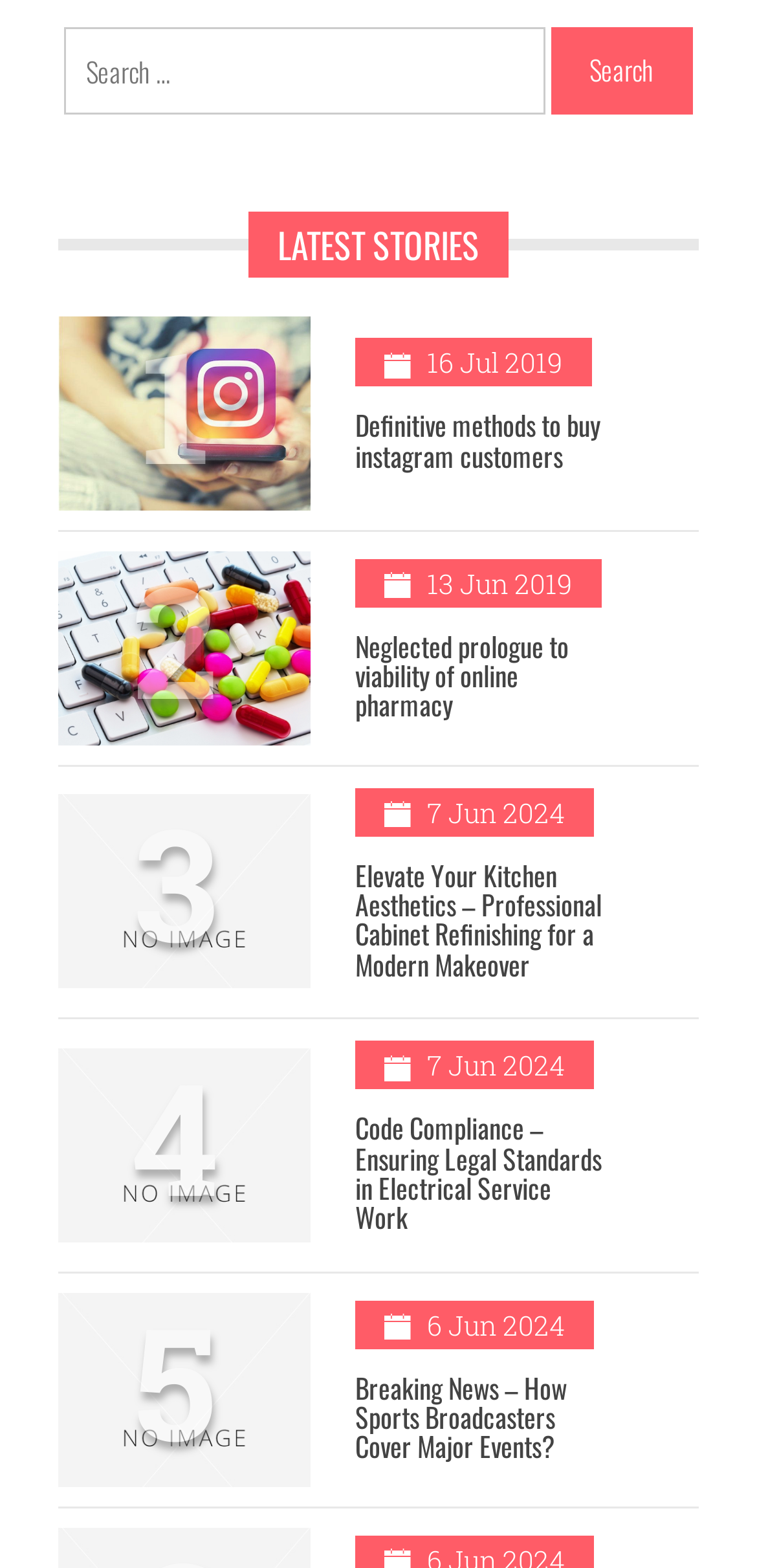Show the bounding box coordinates of the element that should be clicked to complete the task: "Click on the second article".

[0.077, 0.351, 0.41, 0.475]